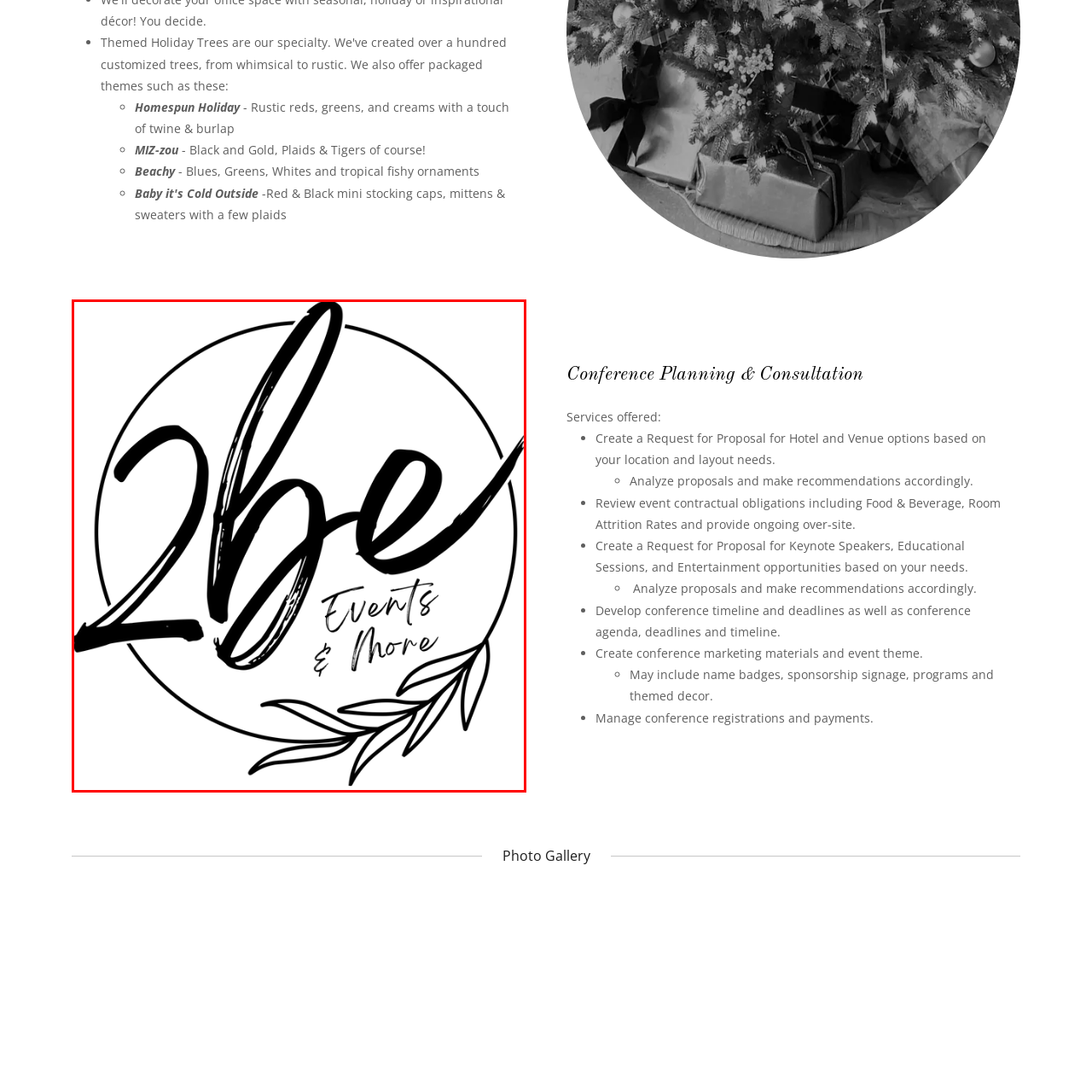What surrounds the text in the logo?  
Observe the image highlighted by the red bounding box and supply a detailed response derived from the visual information in the image.

A circular outline surrounds the text in the logo, which adds a sense of completeness and unity to the design, framing the elegant script and simpler font used for '2be' and 'Events & More' respectively.